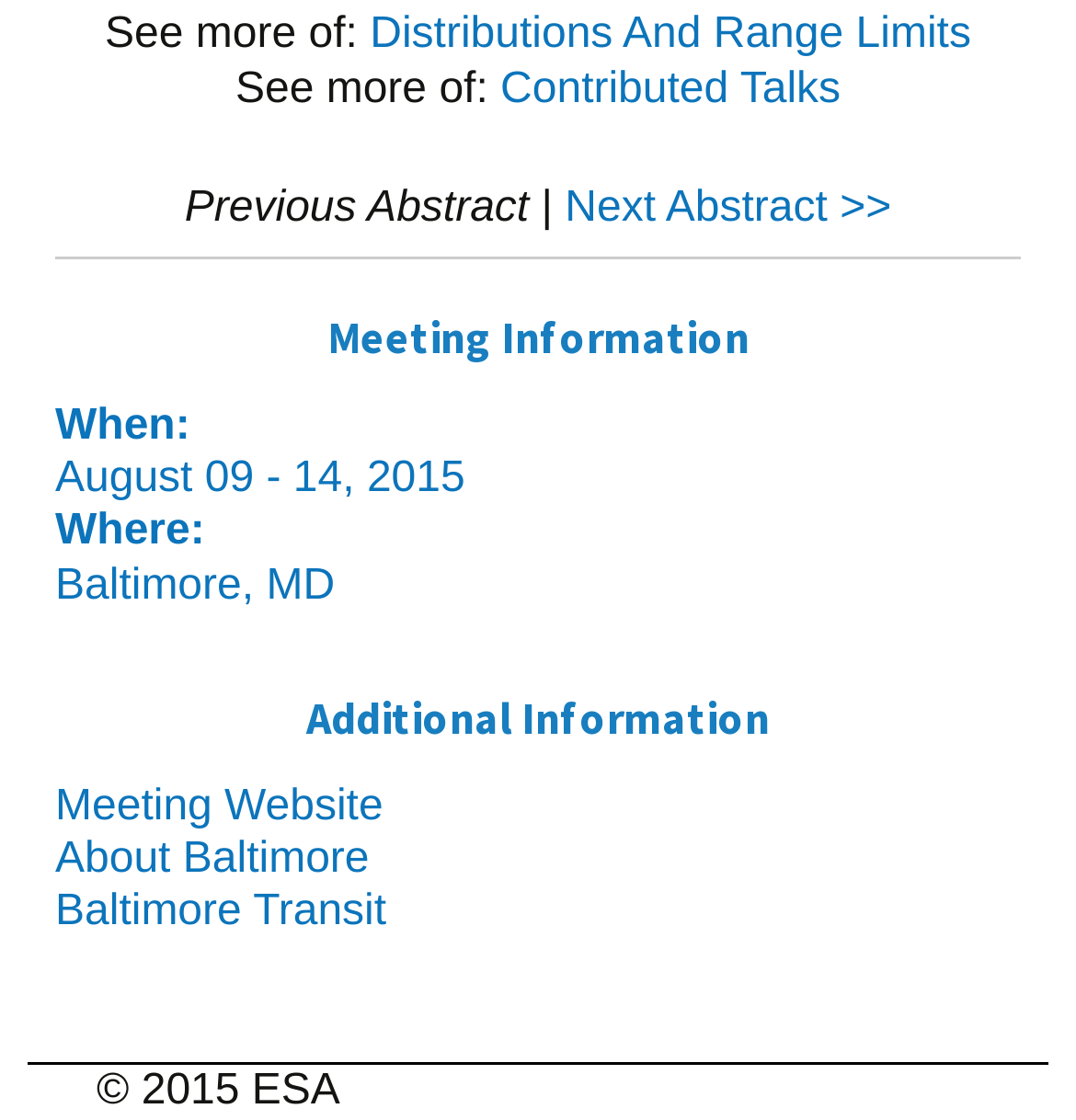How many links are there under 'Additional Information'?
Please answer using one word or phrase, based on the screenshot.

3